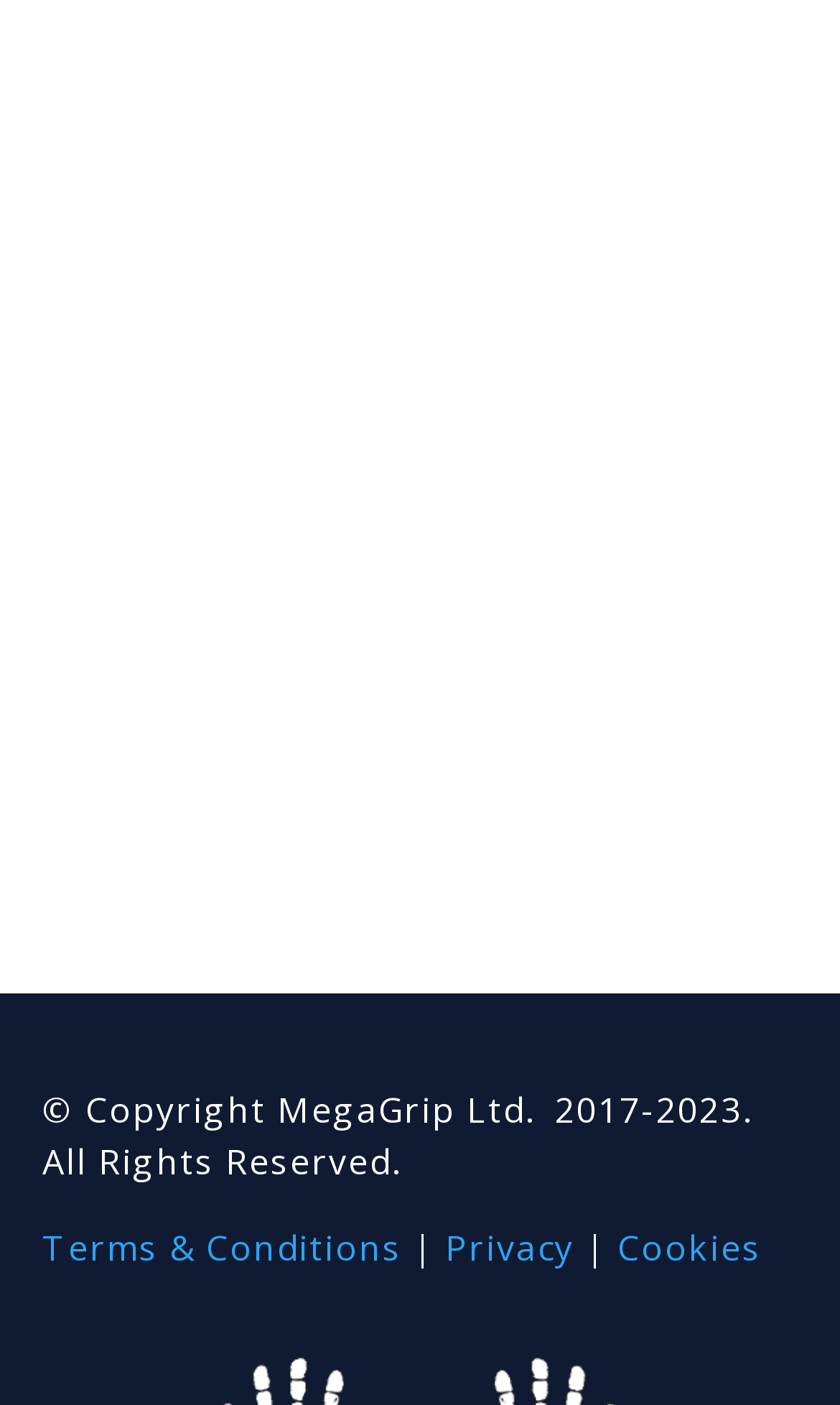How many links are there at the bottom of the webpage?
Based on the image, answer the question with as much detail as possible.

At the bottom of the webpage, there are four links: 'Terms & Conditions', 'Privacy', 'Cookies', and a separator '|' in between. These links are likely related to the website's policies and legal information.